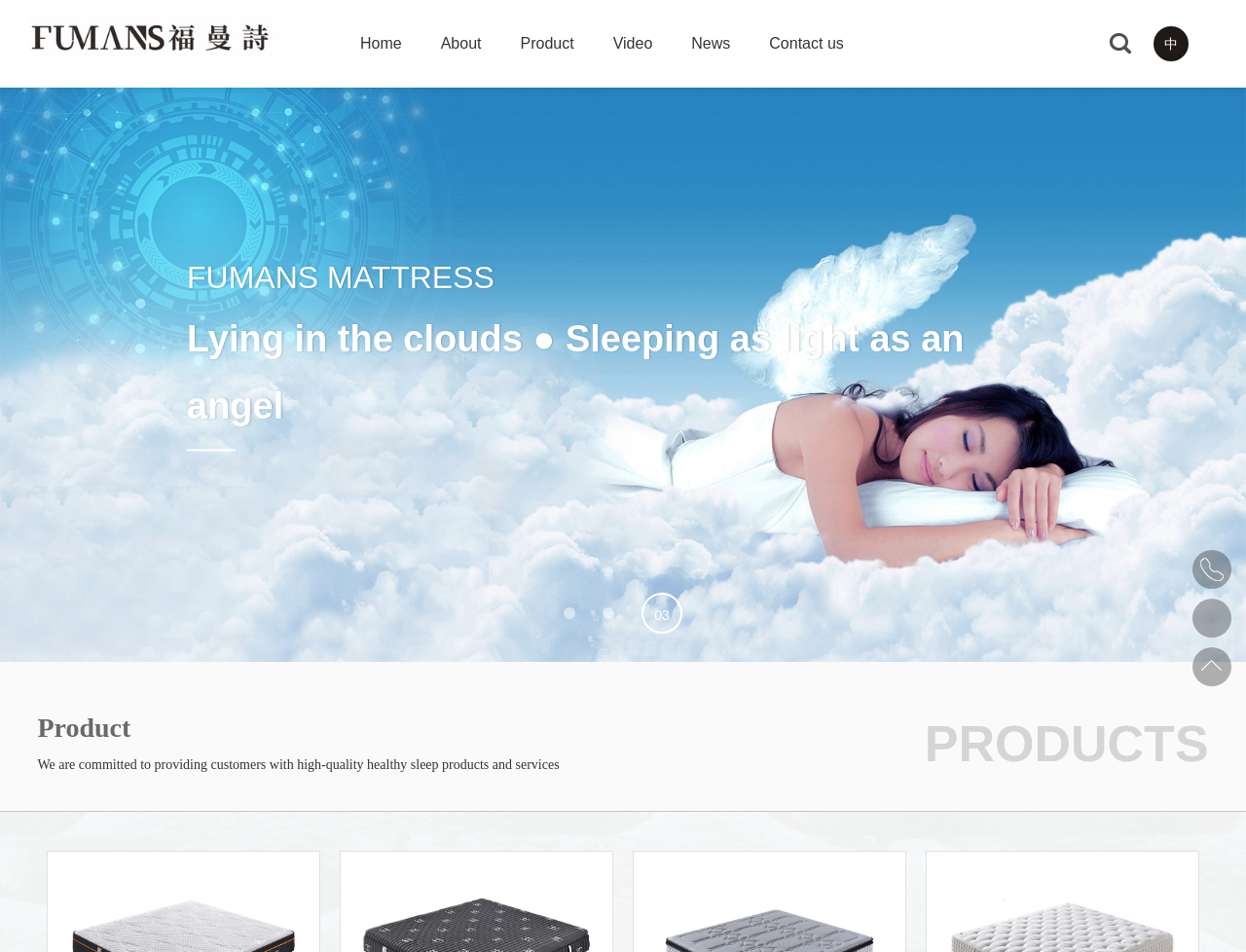What is the product category?
Using the image, provide a concise answer in one word or a short phrase.

Mattress